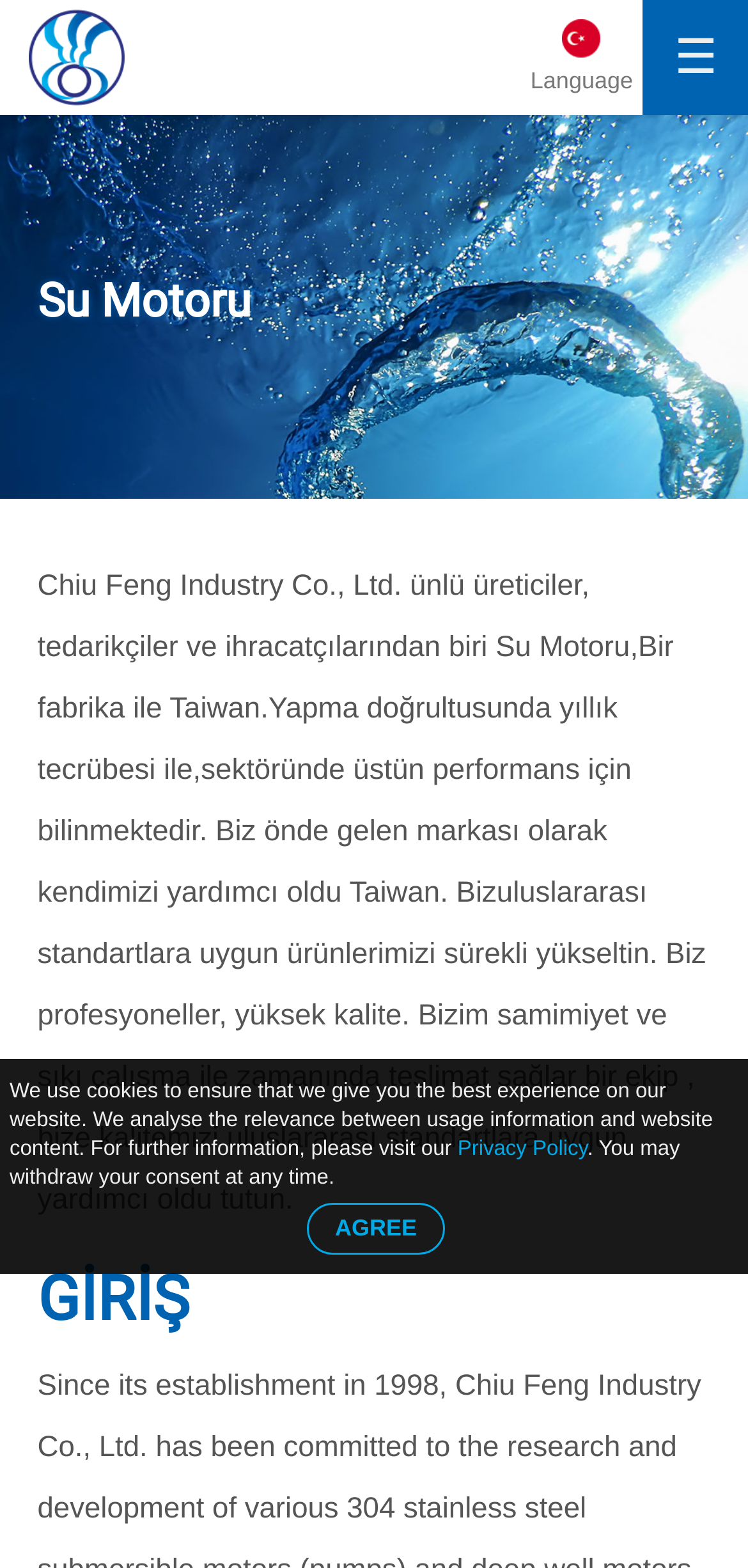Elaborate on the different components and information displayed on the webpage.

This webpage appears to be a company website, specifically a manufacturer of water pumps. At the top left corner, there is a logo and a search bar with a magnifying glass icon. Next to the search bar, there is a button with a close icon. 

On the top navigation menu, there are several links, including "Ana Sayfa" (Home), "Hakkımızda" (About Us), "Ürünler" (Products), and "Bizimle Iletişime Geçin" (Contact Us). 

Below the navigation menu, there is a list of product categories, including "Derin Kuyu Pompası" (Deep Well Pump), "Dalgıç Su Pompası" (Submersible Water Pump), and "Tarım Pompası" (Agricultural Pump), among others. 

On the right side of the page, there is a section with the company name, "Chiu Feng Industry Co., Ltd.", and a brief description of the company. The company is introduced as a well-known manufacturer, supplier, and exporter of water pumps from Taiwan, with years of experience and a commitment to high-quality products. 

Further down the page, there is a heading "GİRİŞ" (Introduction), followed by a paragraph of text that describes the company's mission and values. 

At the bottom of the page, there is a notice about the use of cookies on the website, with a link to the Privacy Policy and an option to agree to the terms.